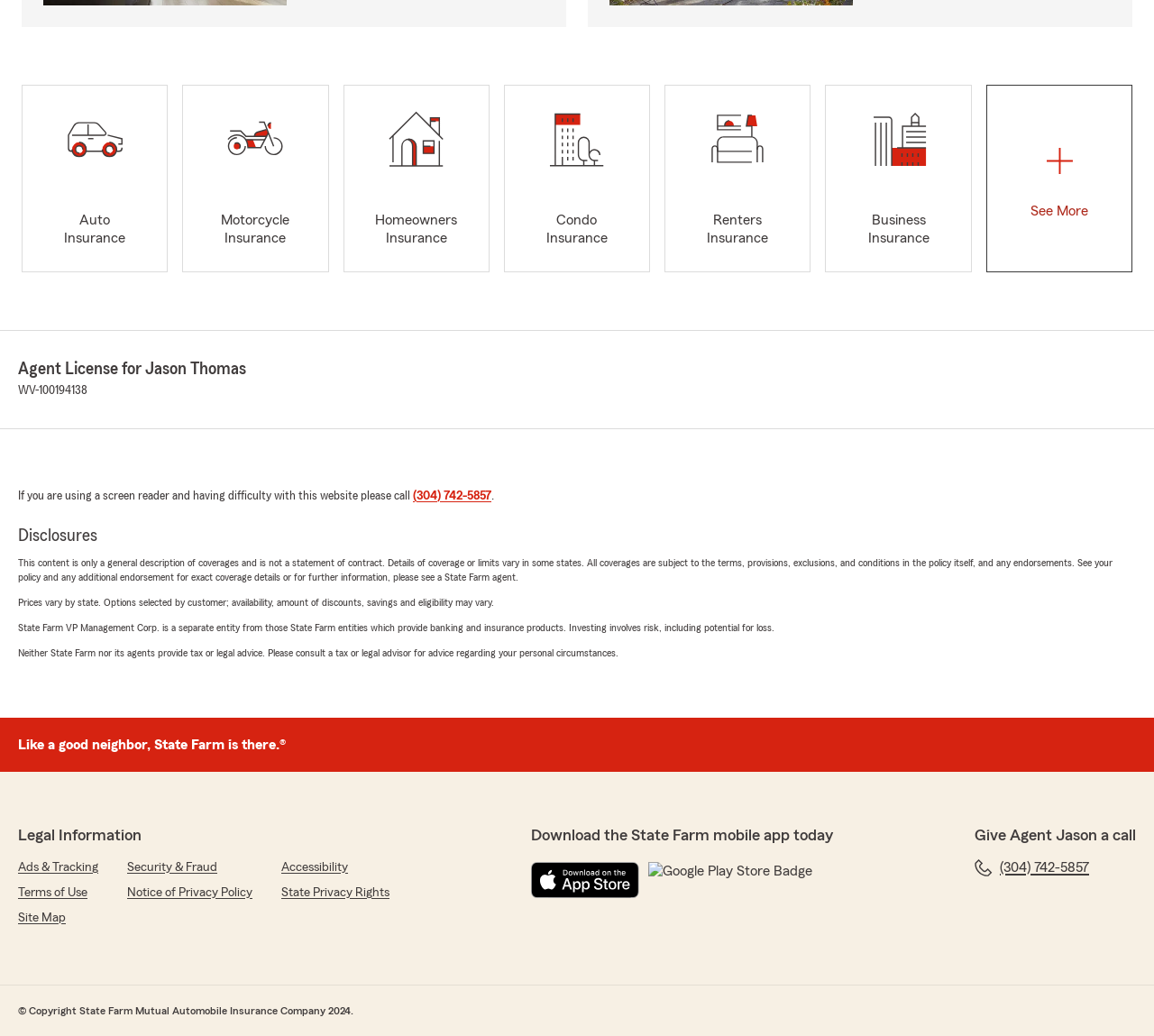Bounding box coordinates are specified in the format (top-left x, top-left y, bottom-right x, bottom-right y). All values are floating point numbers bounded between 0 and 1. Please provide the bounding box coordinate of the region this sentence describes: Notice of Privacy Policy

[0.11, 0.853, 0.219, 0.87]